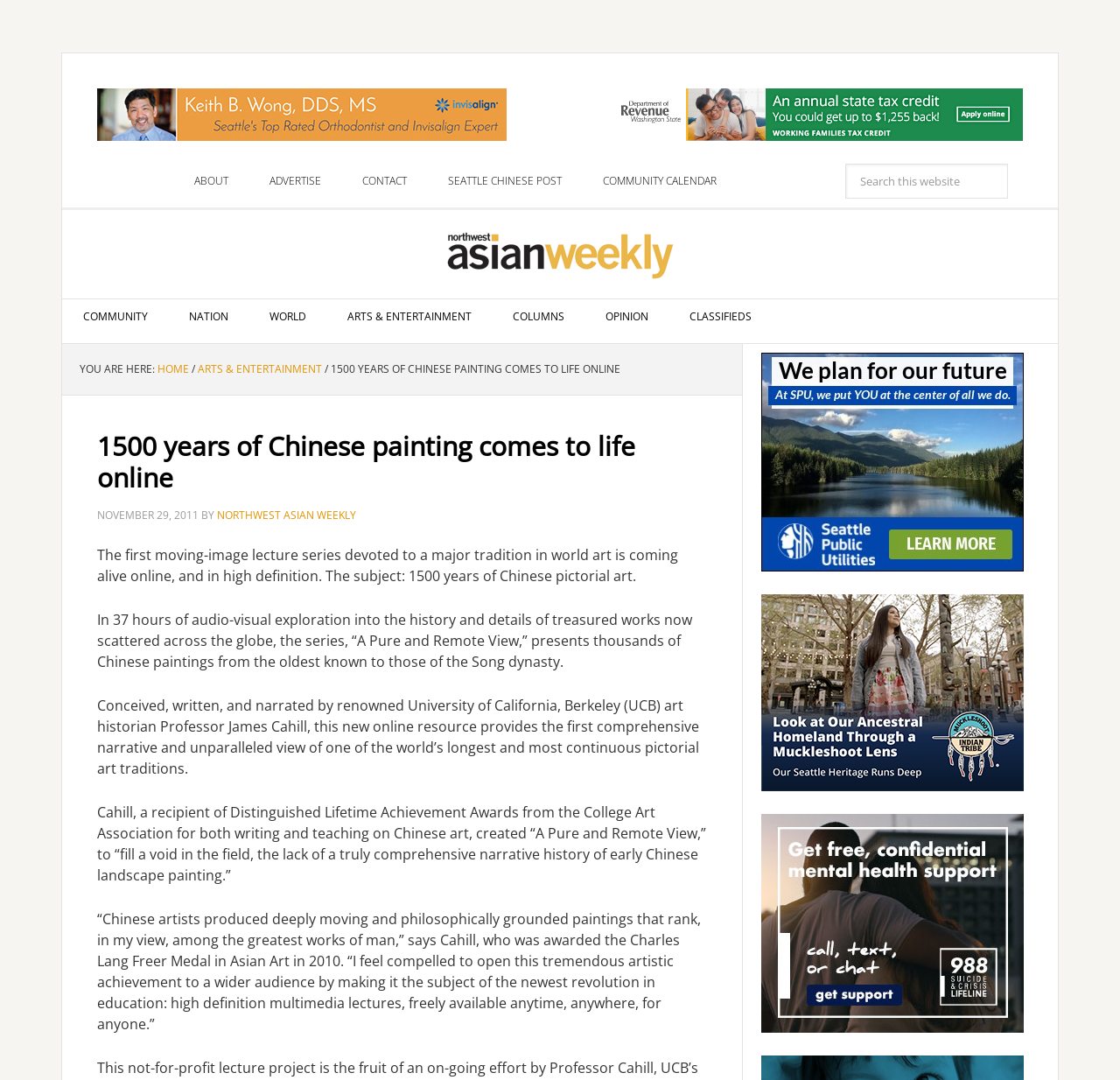Find the headline of the webpage and generate its text content.

1500 years of Chinese painting comes to life online